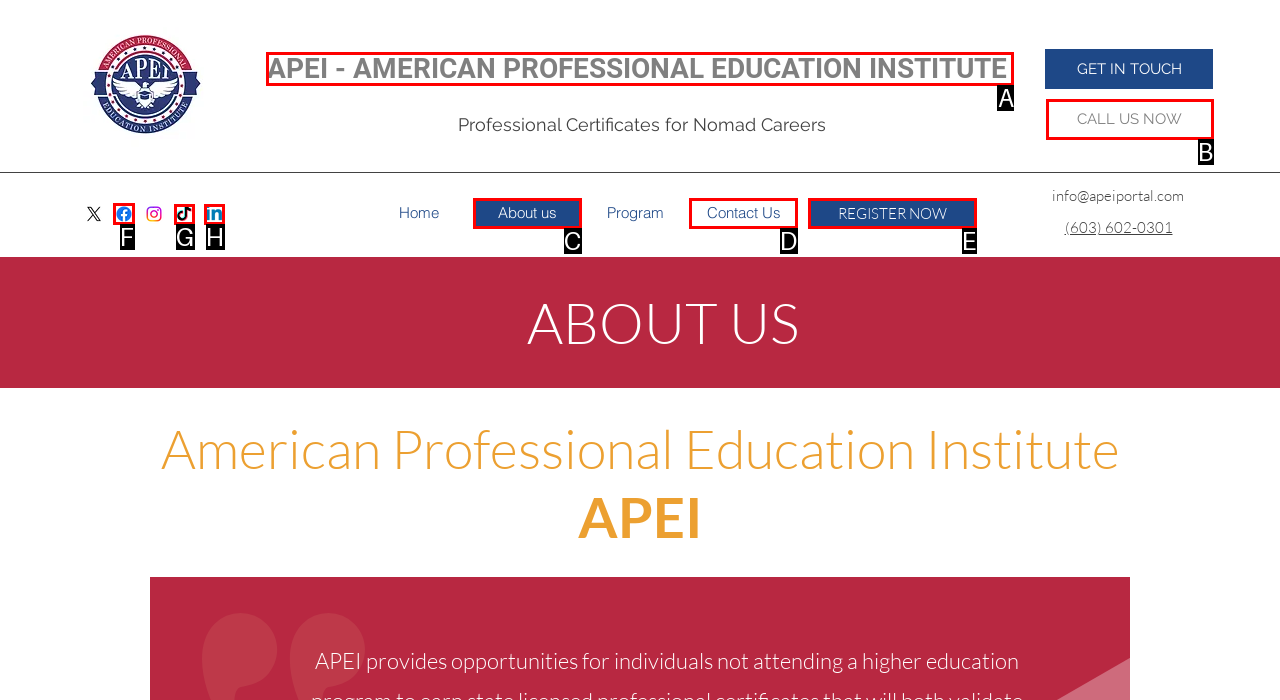Figure out which option to click to perform the following task: Visit the Facebook page
Provide the letter of the correct option in your response.

F